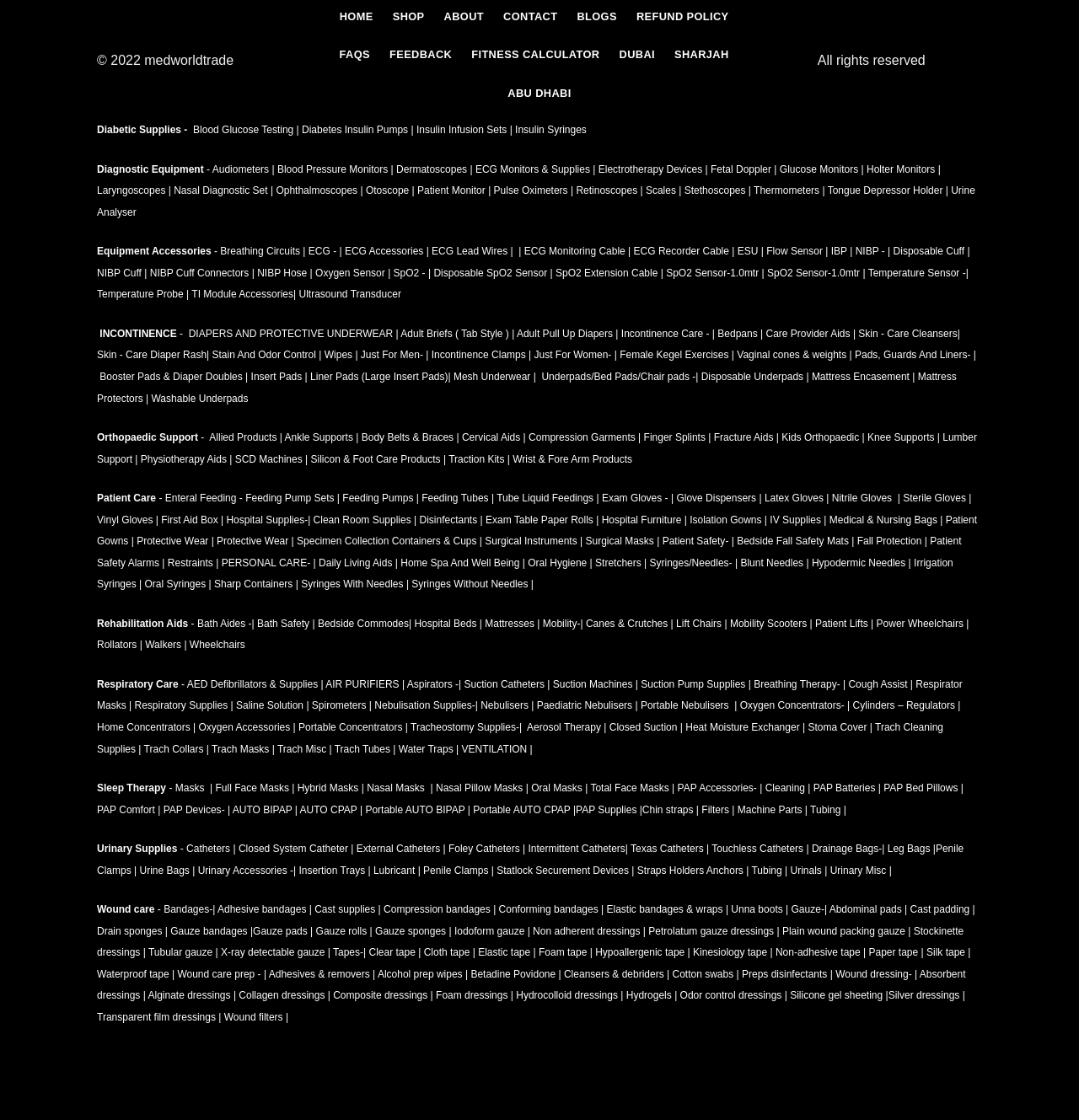Identify the bounding box coordinates of the area you need to click to perform the following instruction: "Click on HOME".

[0.312, 0.003, 0.348, 0.027]